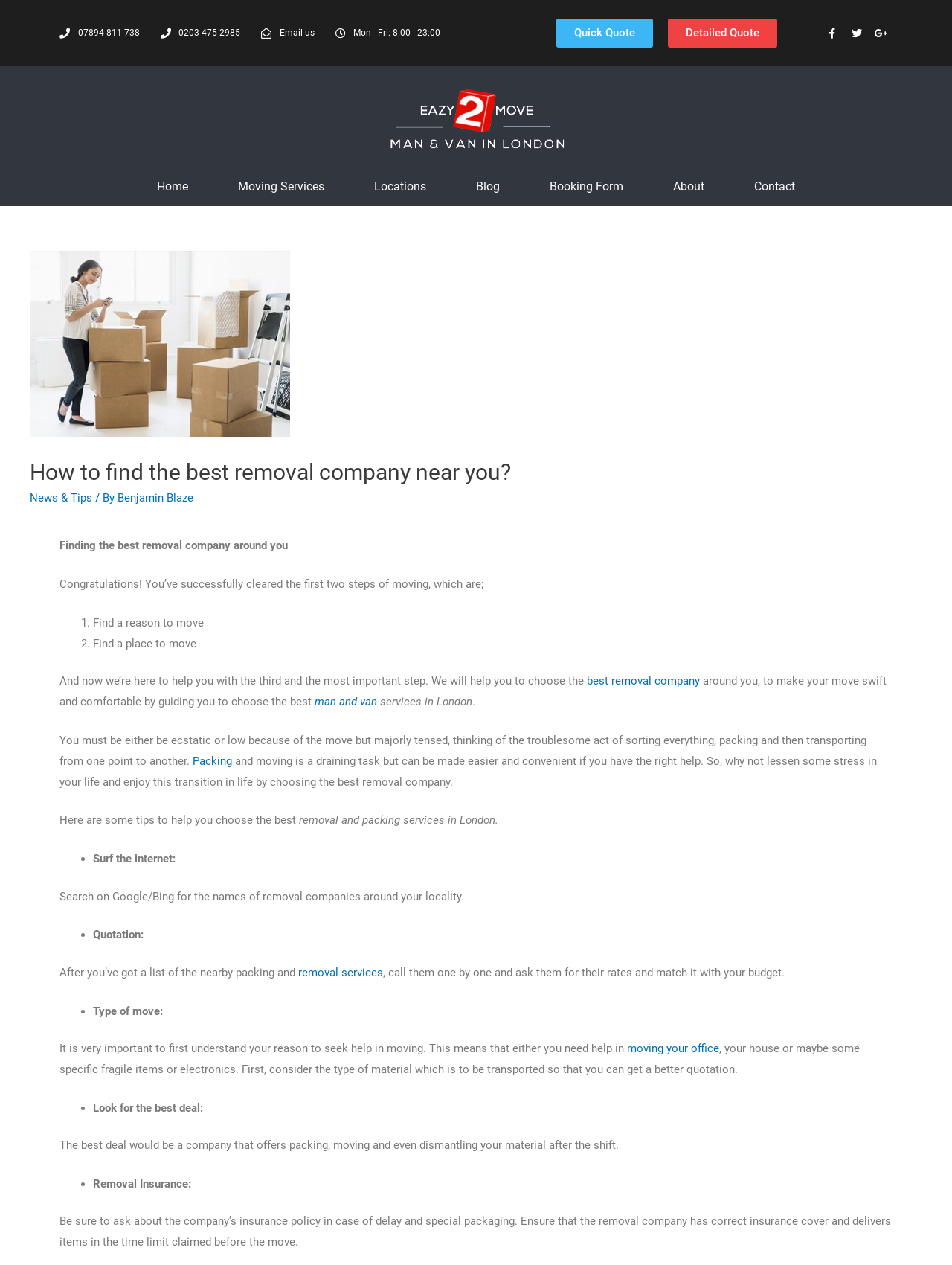From the element description Locations, predict the bounding box coordinates of the UI element. The coordinates must be specified in the format (top-left x, top-left y, bottom-right x, bottom-right y) and should be within the 0 to 1 range.

[0.368, 0.132, 0.473, 0.163]